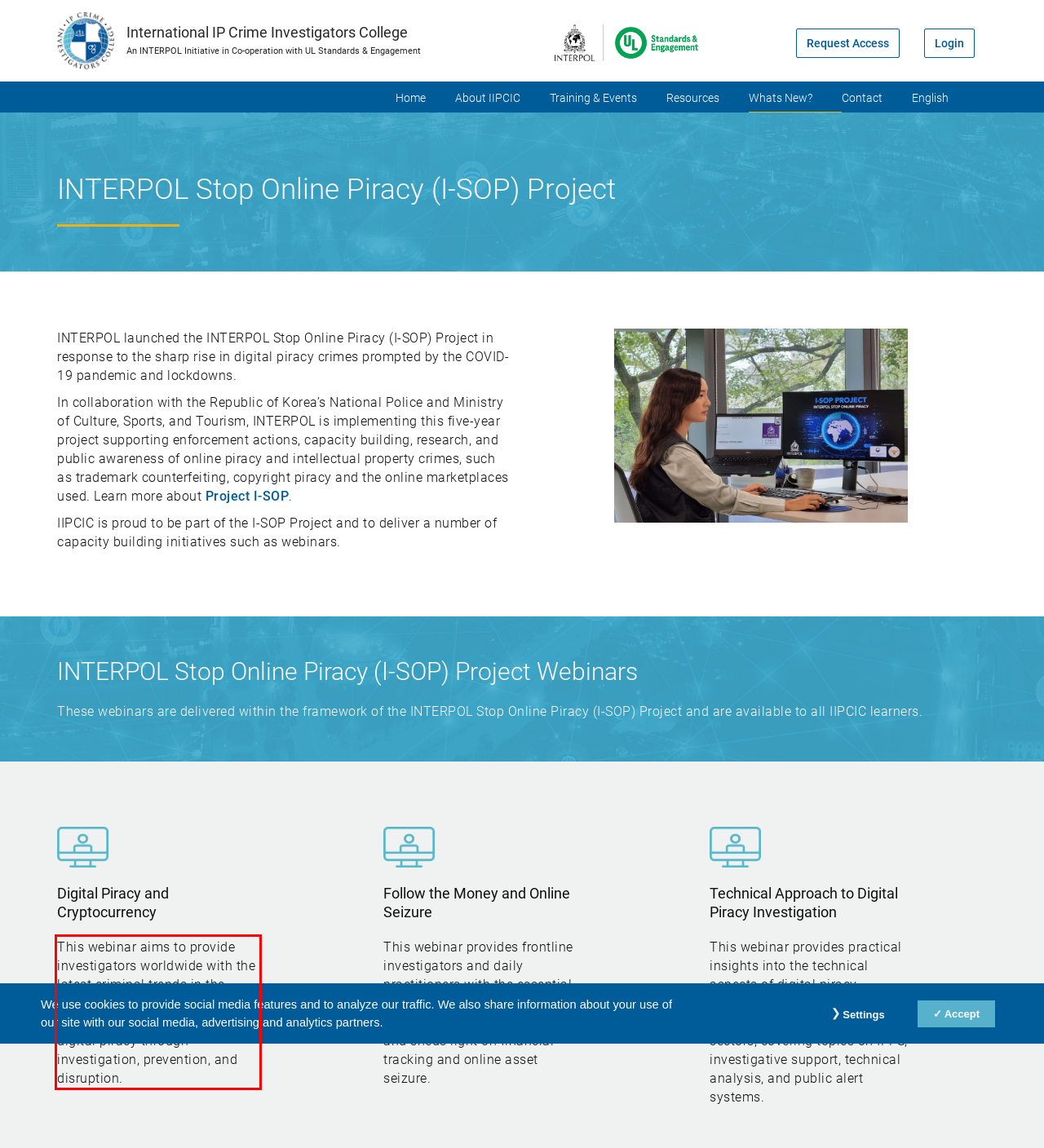You are provided with a screenshot of a webpage that includes a red bounding box. Extract and generate the text content found within the red bounding box.

This webinar aims to provide investigators worldwide with the latest criminal trends in the digital piracy landscape, and to share best practices for tackling digital piracy through investigation, prevention, and disruption.